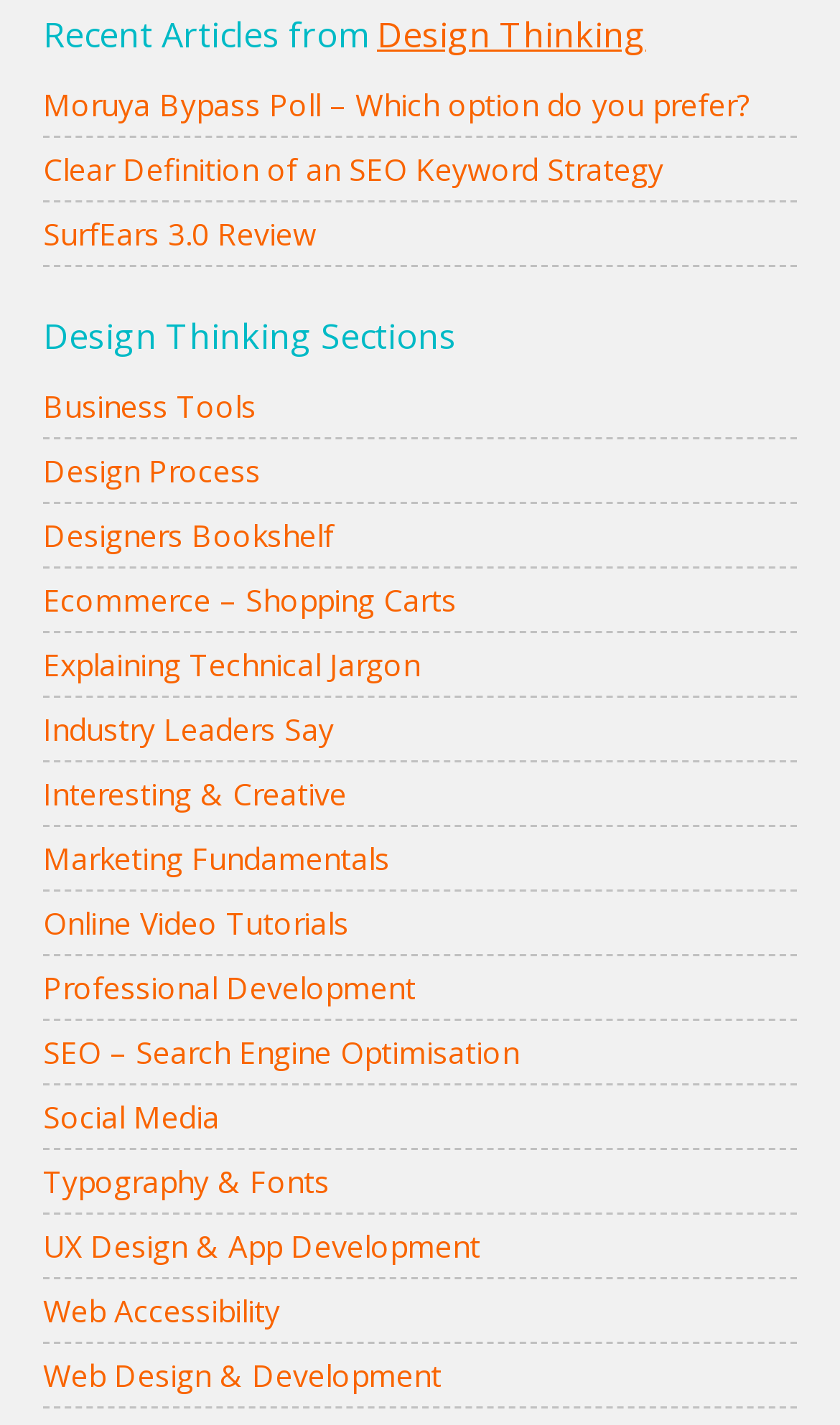Determine the bounding box coordinates of the clickable area required to perform the following instruction: "learn about Web Accessibility". The coordinates should be represented as four float numbers between 0 and 1: [left, top, right, bottom].

[0.051, 0.904, 0.949, 0.943]